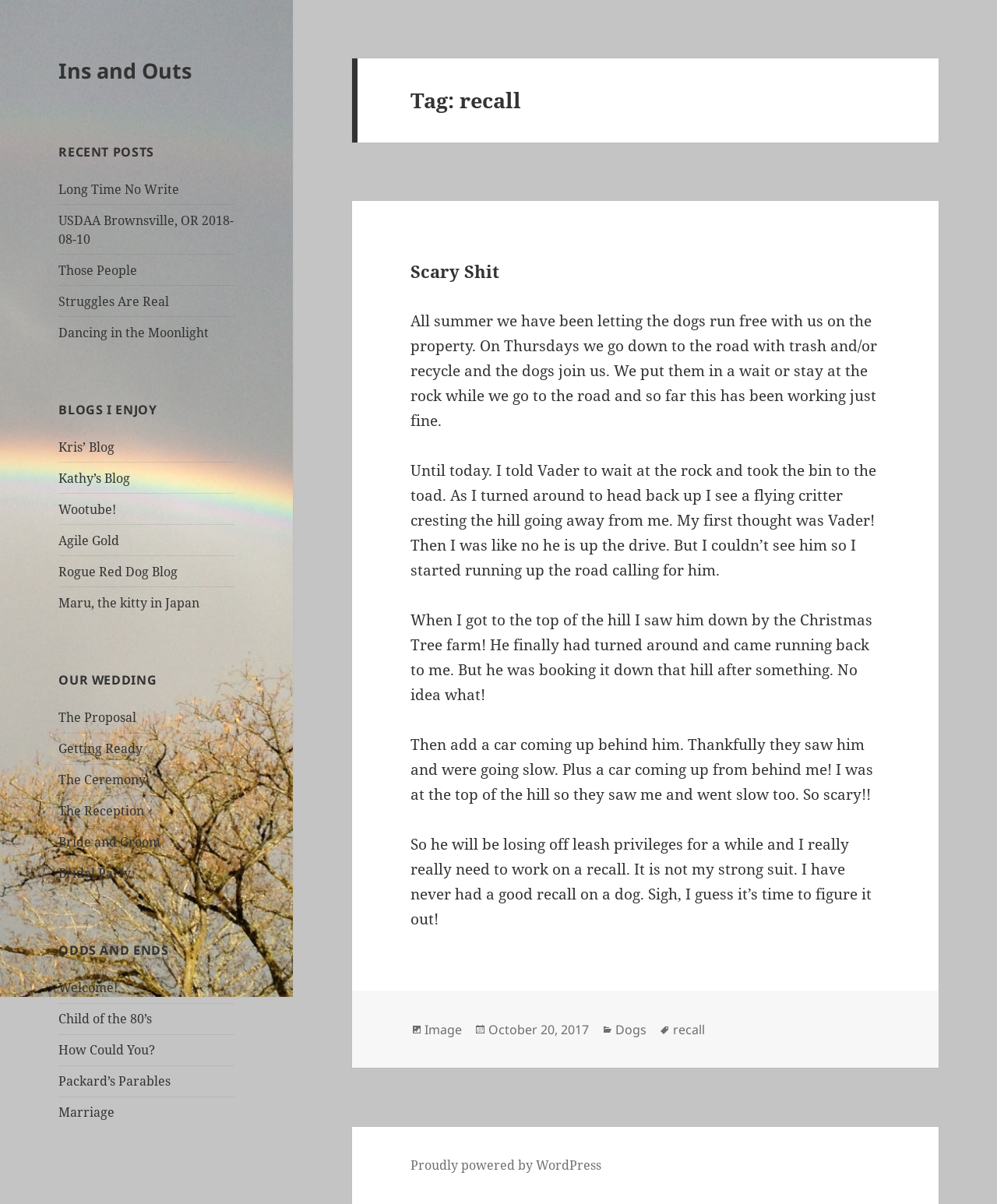Identify and provide the bounding box for the element described by: "Struggles Are Real".

[0.059, 0.243, 0.17, 0.257]